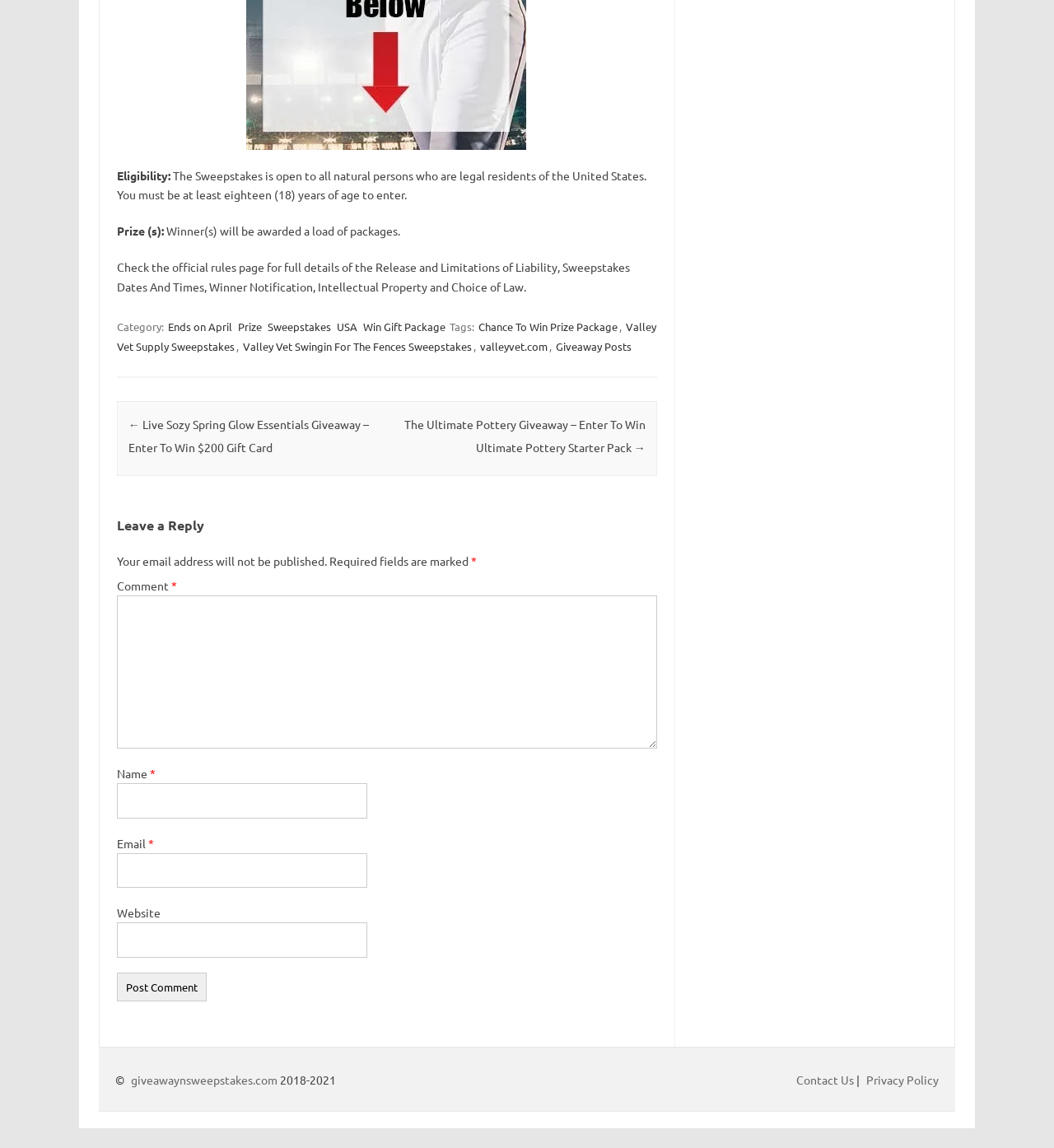Answer this question in one word or a short phrase: What is the copyright information for the webpage?

2018-2021